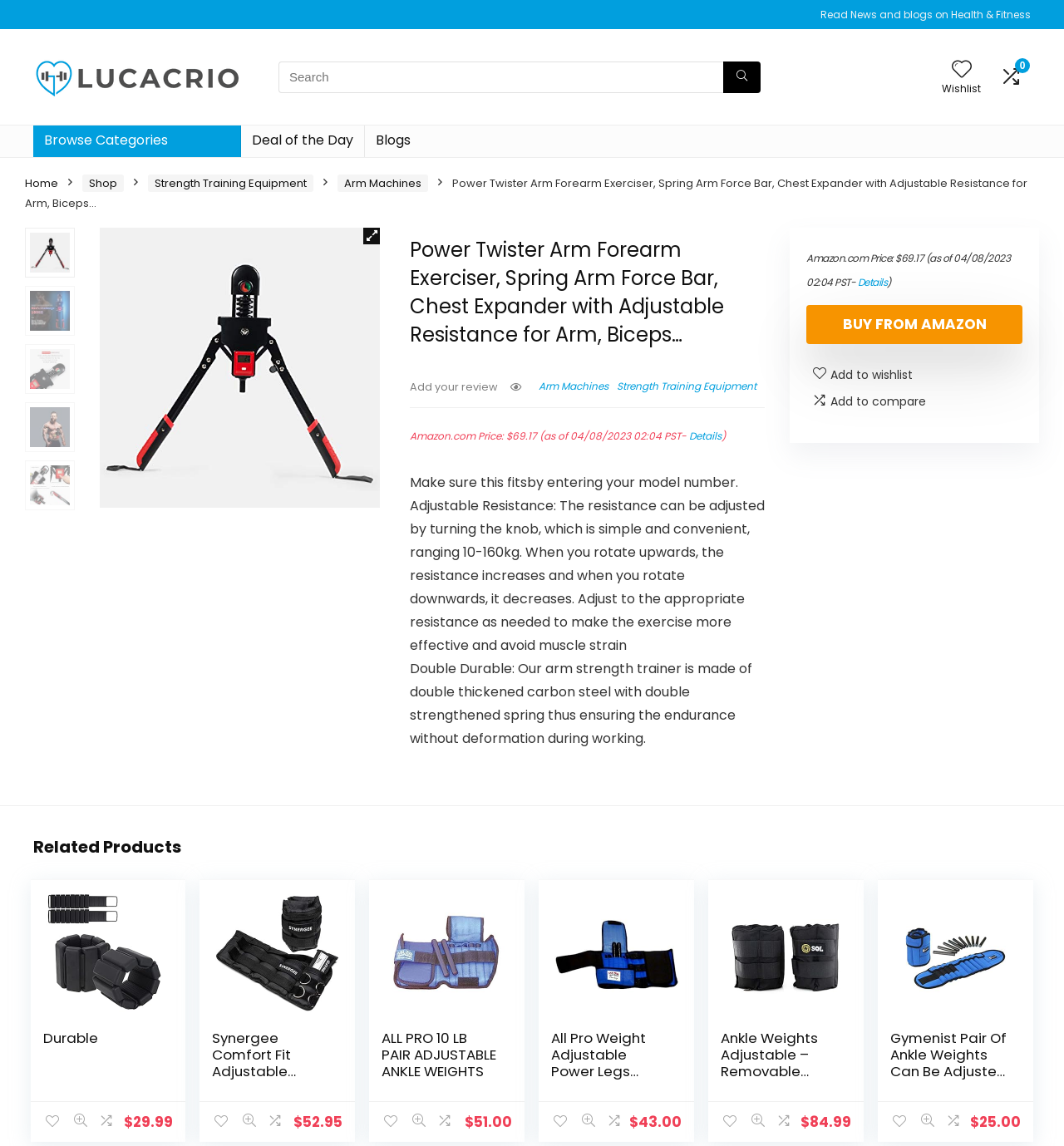Create an in-depth description of the webpage, covering main sections.

This webpage is about a product called "Power Twister Arm Forearm Exerciser" and its features. At the top, there is a navigation bar with links to "Home", "Shop", "Strength Training Equipment", and "Arm Machines". Below the navigation bar, there is a search bar with a search button. On the top right, there are links to "Wishlist" and "Deal of the Day".

The main content of the page is divided into two sections. The left section has a product image and a heading with the product name. Below the heading, there are several paragraphs of text describing the product's features, including its adjustable resistance and durability. There are also links to "Add your review" and "Arm Machines" in this section.

The right section has a table with price information, including the Amazon.com price and a "BUY FROM AMAZON" button. Below the table, there are links to "Add to wishlist" and "Add to compare".

Further down the page, there is a section titled "Related Products" with four product images and their corresponding headings, prices, and links to the products. The products are "Durable", "Synergee Comfort Fit Adjustable Ankle/Wrist Weights", "ALL PRO 10 LB PAIR ADJUSTABLE ANKLE WEIGHTS", and "All Pro Weight Adjustable Power Legs Training Weights, 10-Pound".